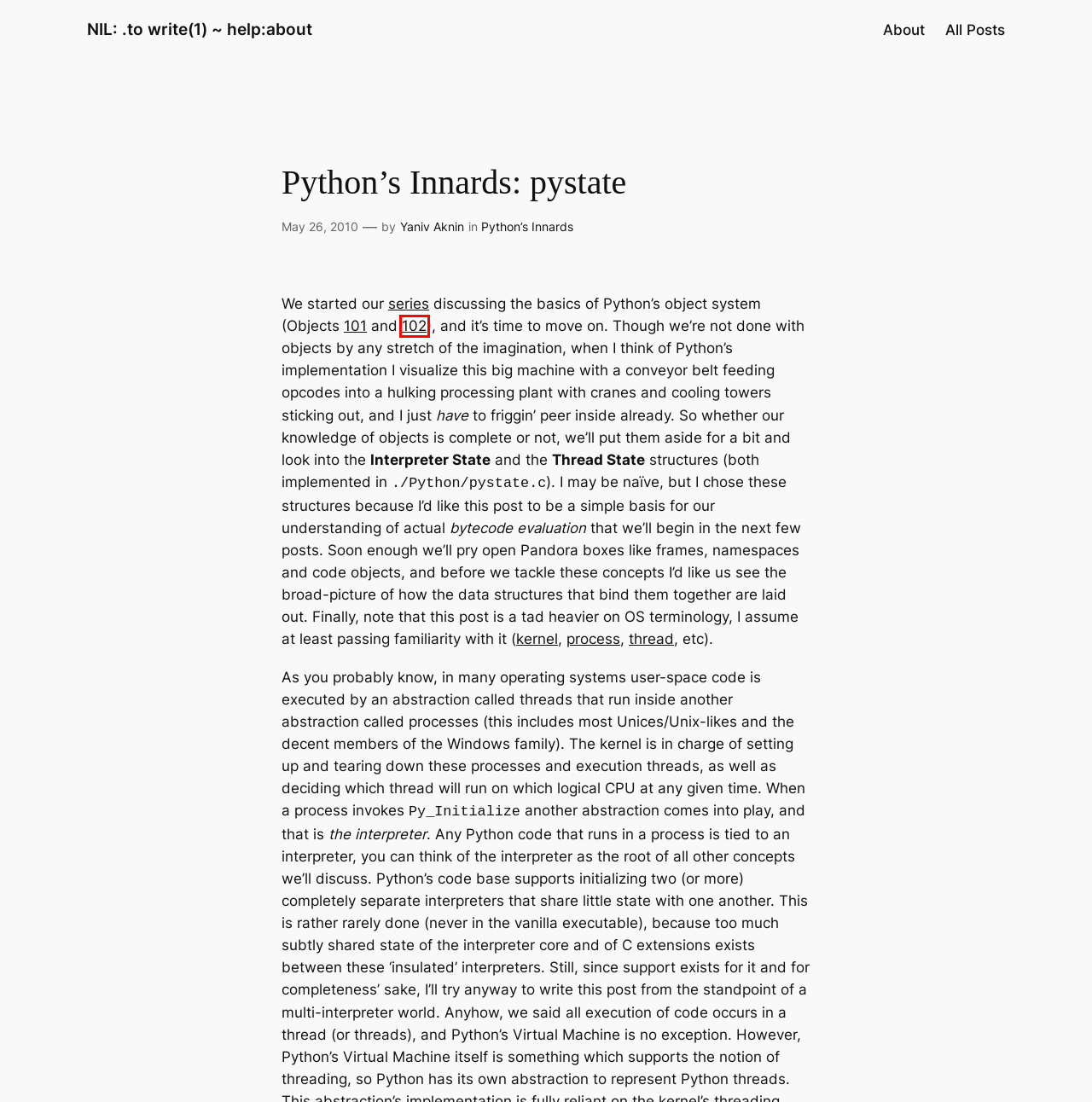Look at the screenshot of a webpage that includes a red bounding box around a UI element. Select the most appropriate webpage description that matches the page seen after clicking the highlighted element. Here are the candidates:
A. Interesante listado de enlaces sobre Python
B. Graham Dumpleton
C. Python’s Innards: Objects 101 – NIL: .to write(1) ~ help:about
D. Python’s Innards: Objects 102 – NIL: .to write(1) ~ help:about
E. NIL: .to write(1) ~ help:about – Glossolalia about technology by @aknin
F. Welcome — Sphinx documentation
G. Labour – NIL: .to write(1) ~ help:about
H. Andrew Montalenti - Code, Essays, Ideas

D